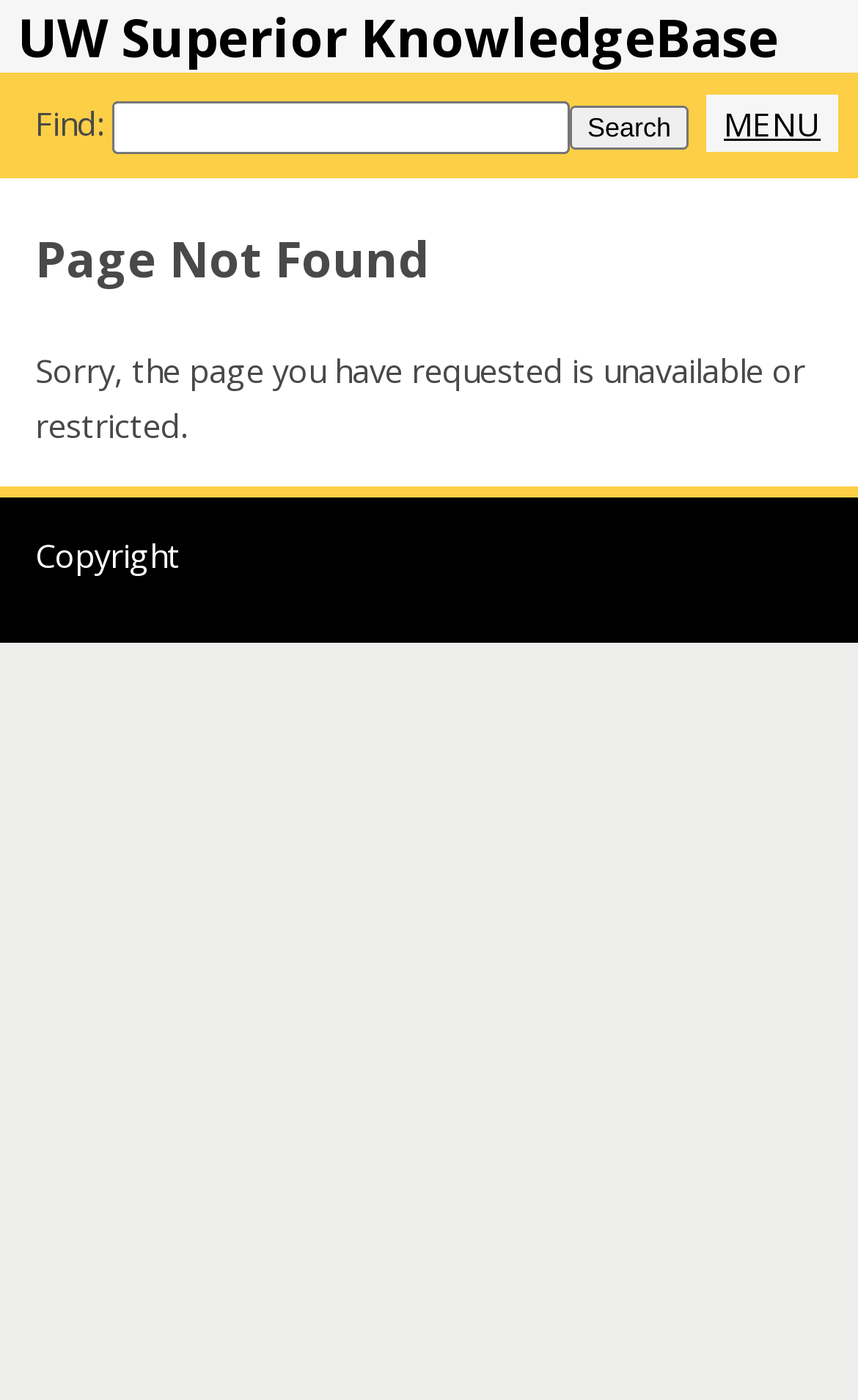Using the description: "UW Superior KnowledgeBase", identify the bounding box of the corresponding UI element in the screenshot.

[0.0, 0.0, 0.908, 0.052]